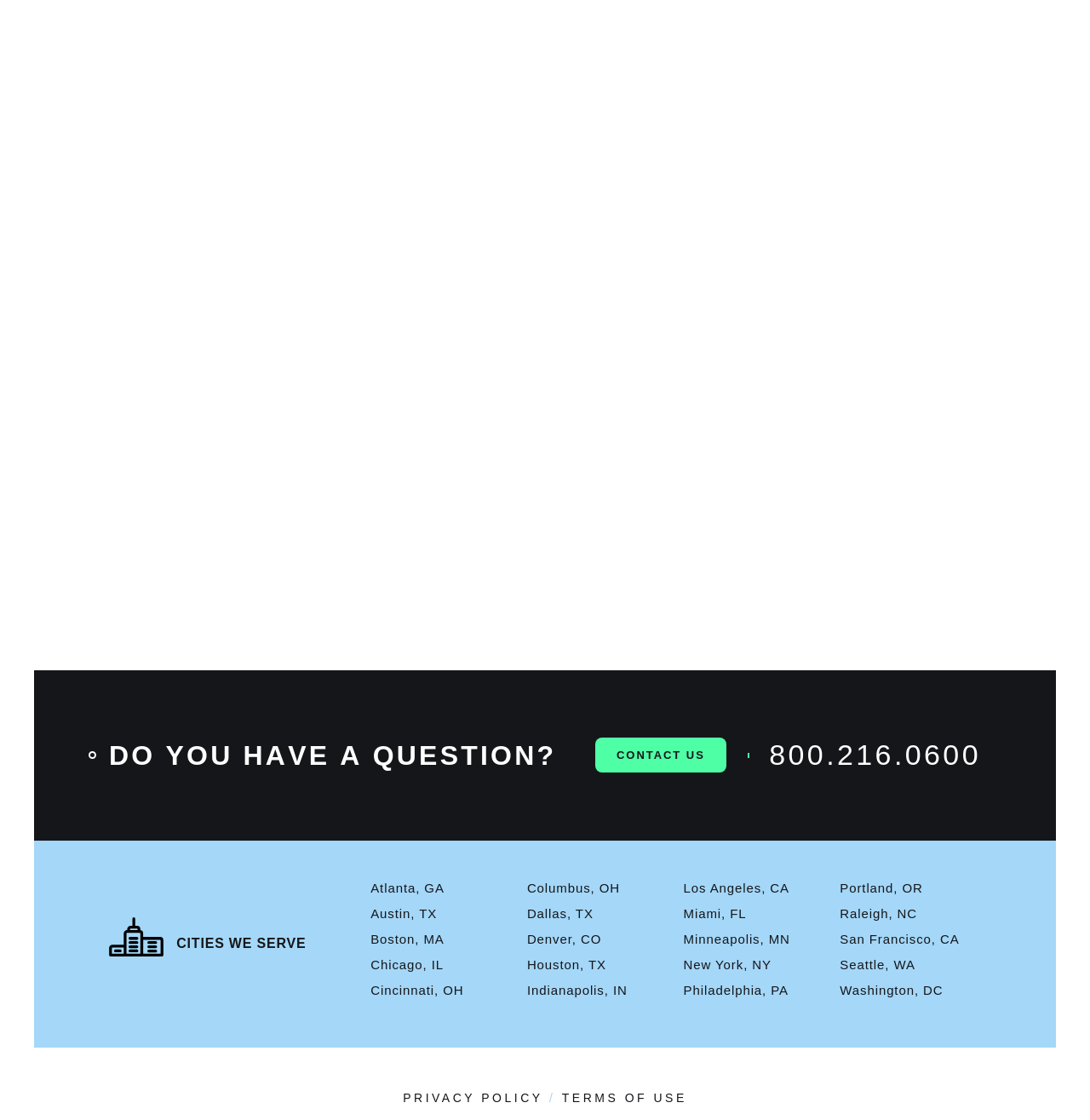What is the phone number to contact this company?
Utilize the information in the image to give a detailed answer to the question.

The phone number is listed as a link on the webpage, which suggests that it is a contact number for the company.